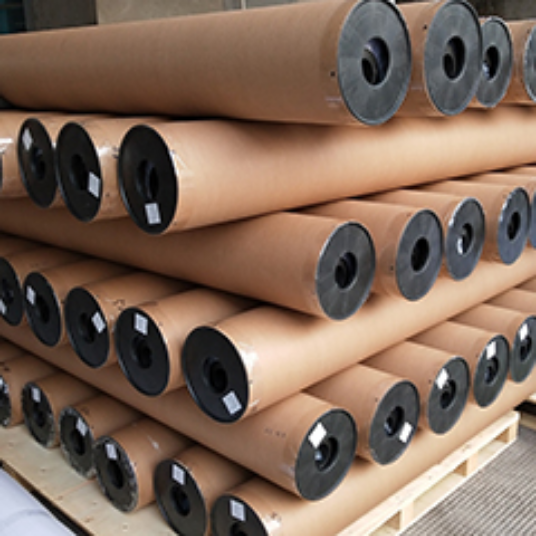Provide your answer in a single word or phrase: 
What is the purpose of the fabric?

Printing solutions